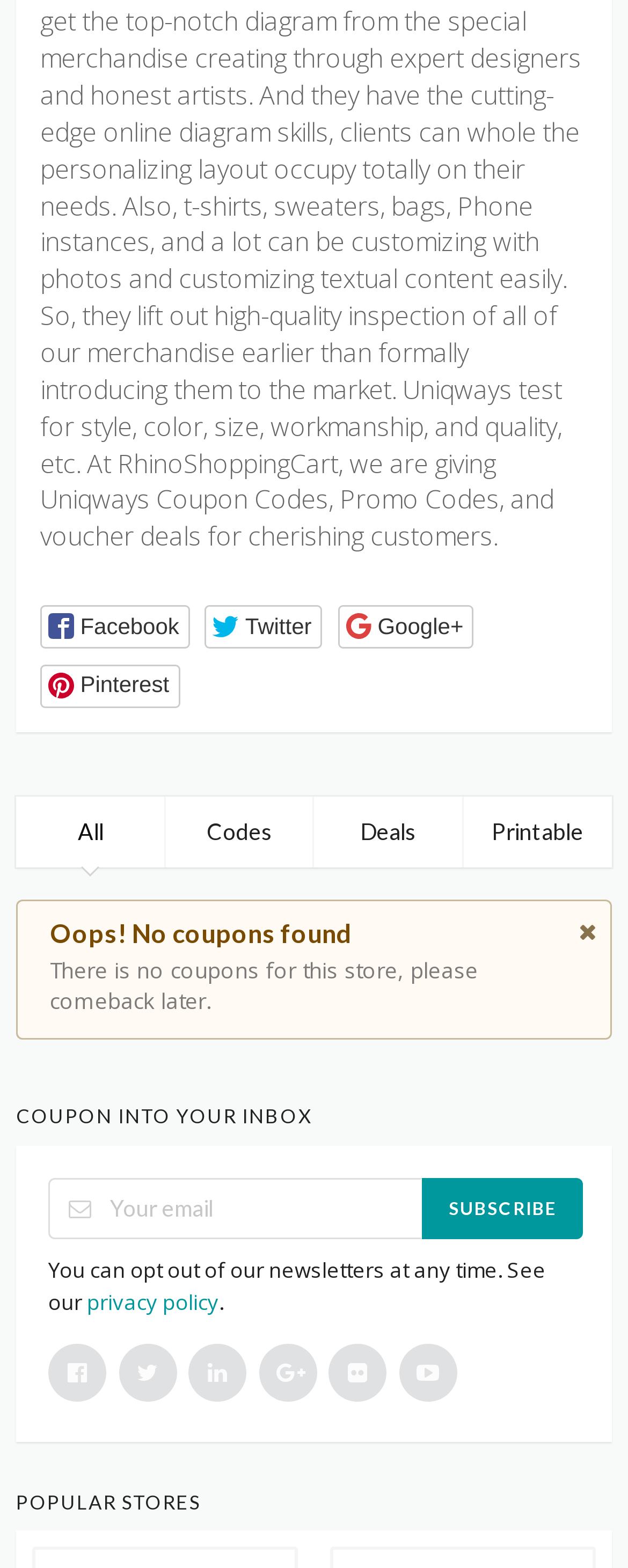Specify the bounding box coordinates of the element's area that should be clicked to execute the given instruction: "Subscribe with your email". The coordinates should be four float numbers between 0 and 1, i.e., [left, top, right, bottom].

[0.077, 0.751, 0.672, 0.79]